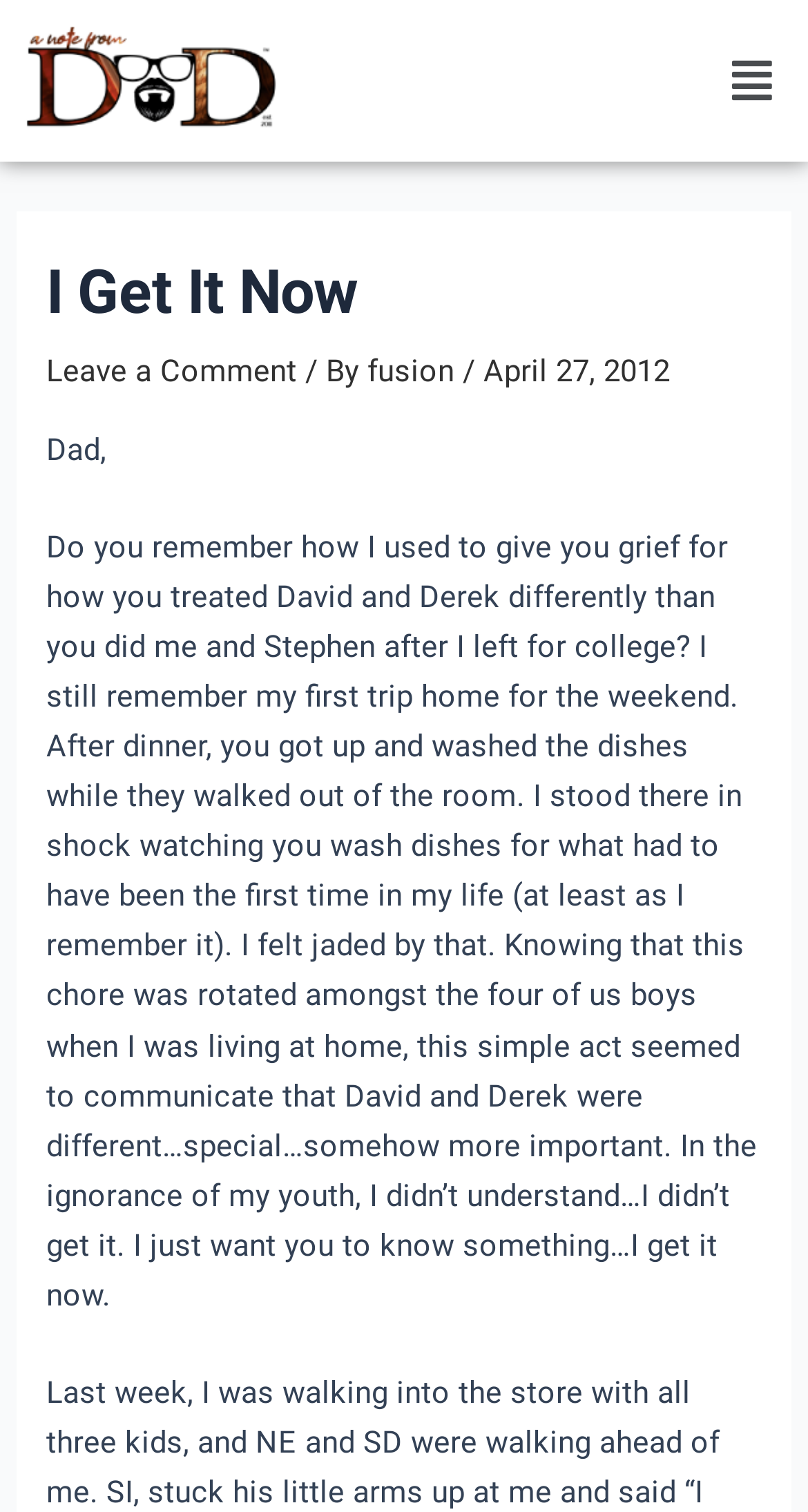Given the following UI element description: "fusion", find the bounding box coordinates in the webpage screenshot.

[0.455, 0.233, 0.573, 0.257]